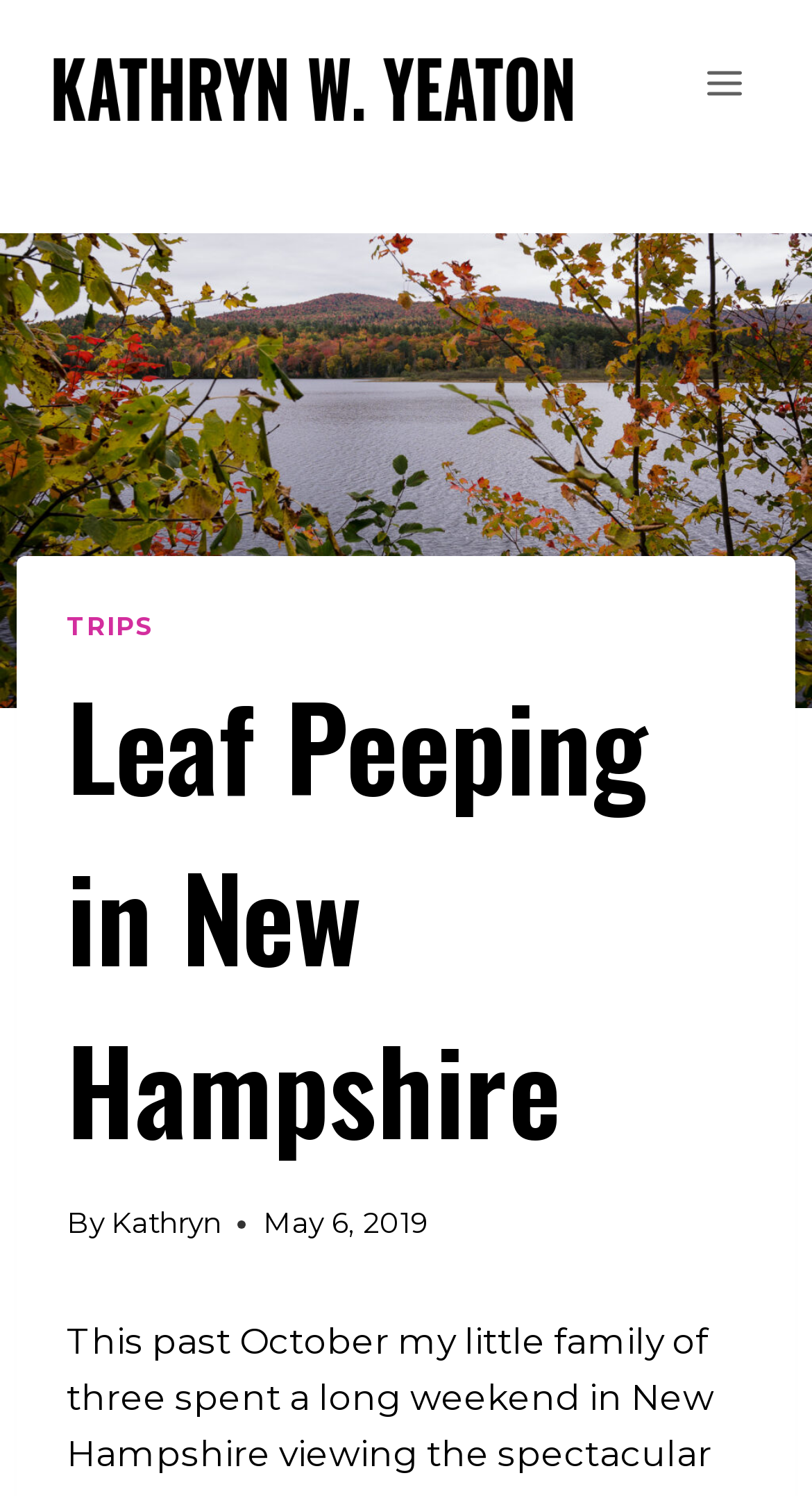Answer the question with a single word or phrase: 
What type of button is at the bottom right of the page?

Scroll to top